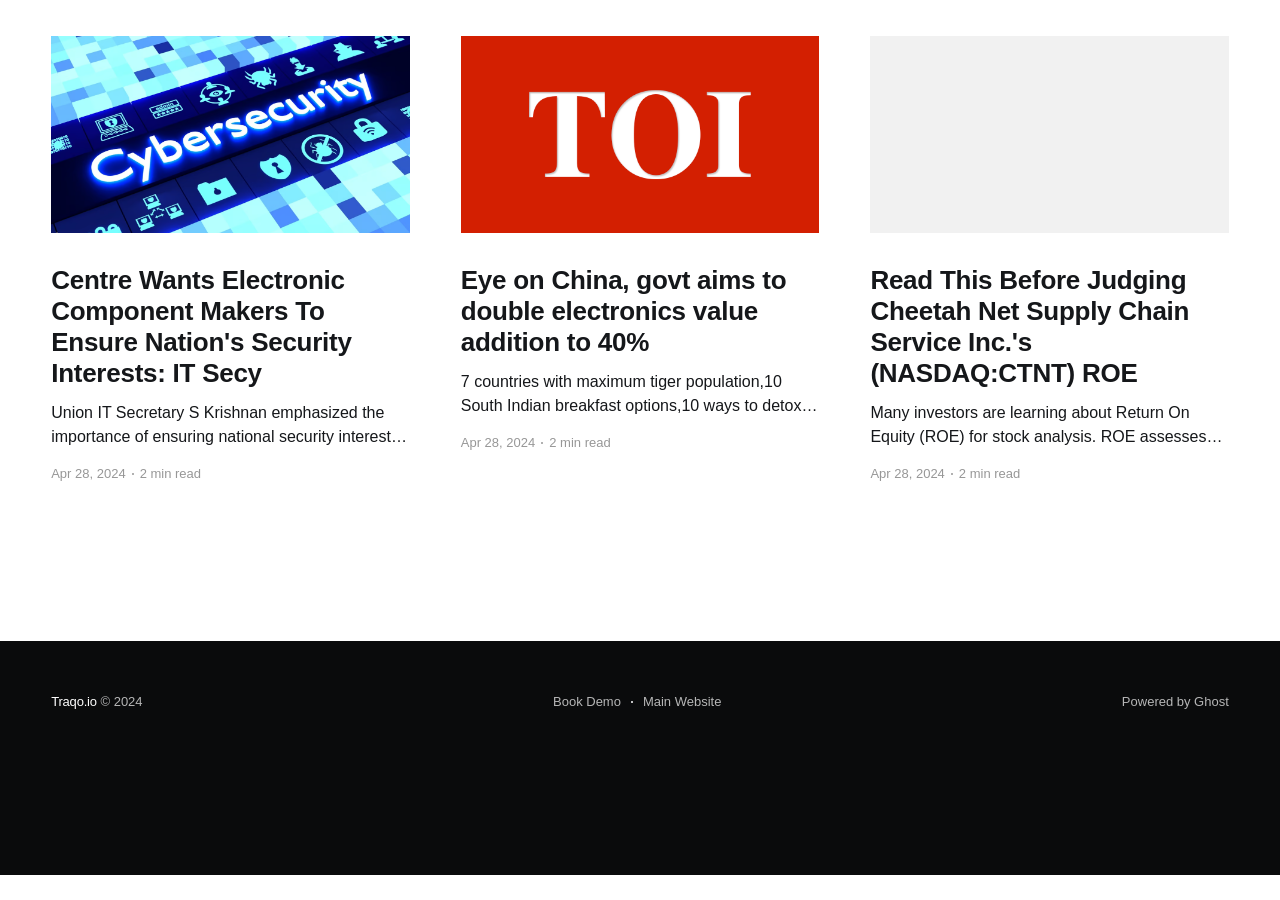Please identify the bounding box coordinates of the area that needs to be clicked to follow this instruction: "Search for products".

None